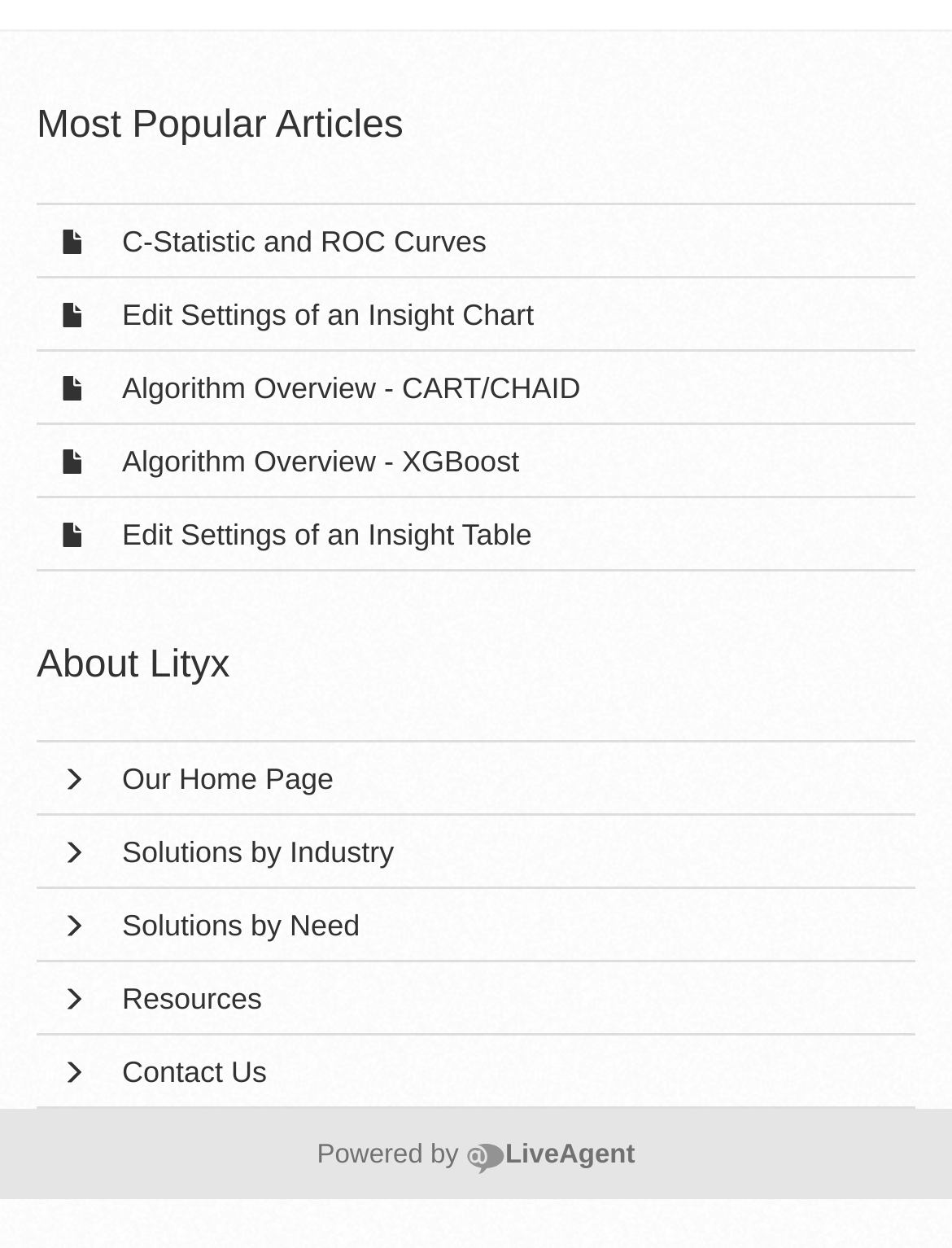Identify the bounding box coordinates of the region that needs to be clicked to carry out this instruction: "view most popular articles". Provide these coordinates as four float numbers ranging from 0 to 1, i.e., [left, top, right, bottom].

[0.038, 0.084, 0.962, 0.119]